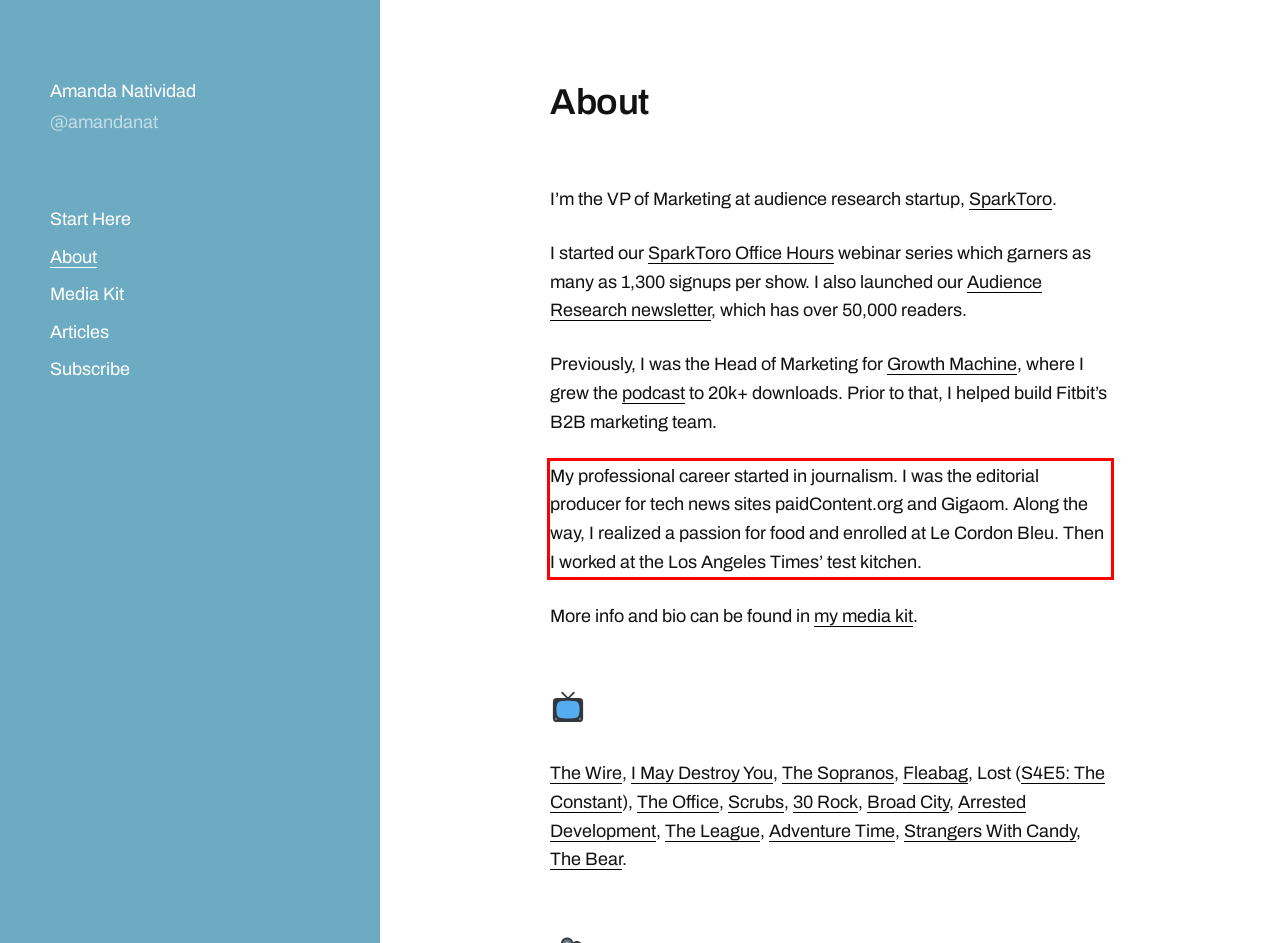Please examine the webpage screenshot containing a red bounding box and use OCR to recognize and output the text inside the red bounding box.

My professional career started in journalism. I was the editorial producer for tech news sites paidContent.org and Gigaom. Along the way, I realized a passion for food and enrolled at Le Cordon Bleu. Then I worked at the Los Angeles Times’ test kitchen.